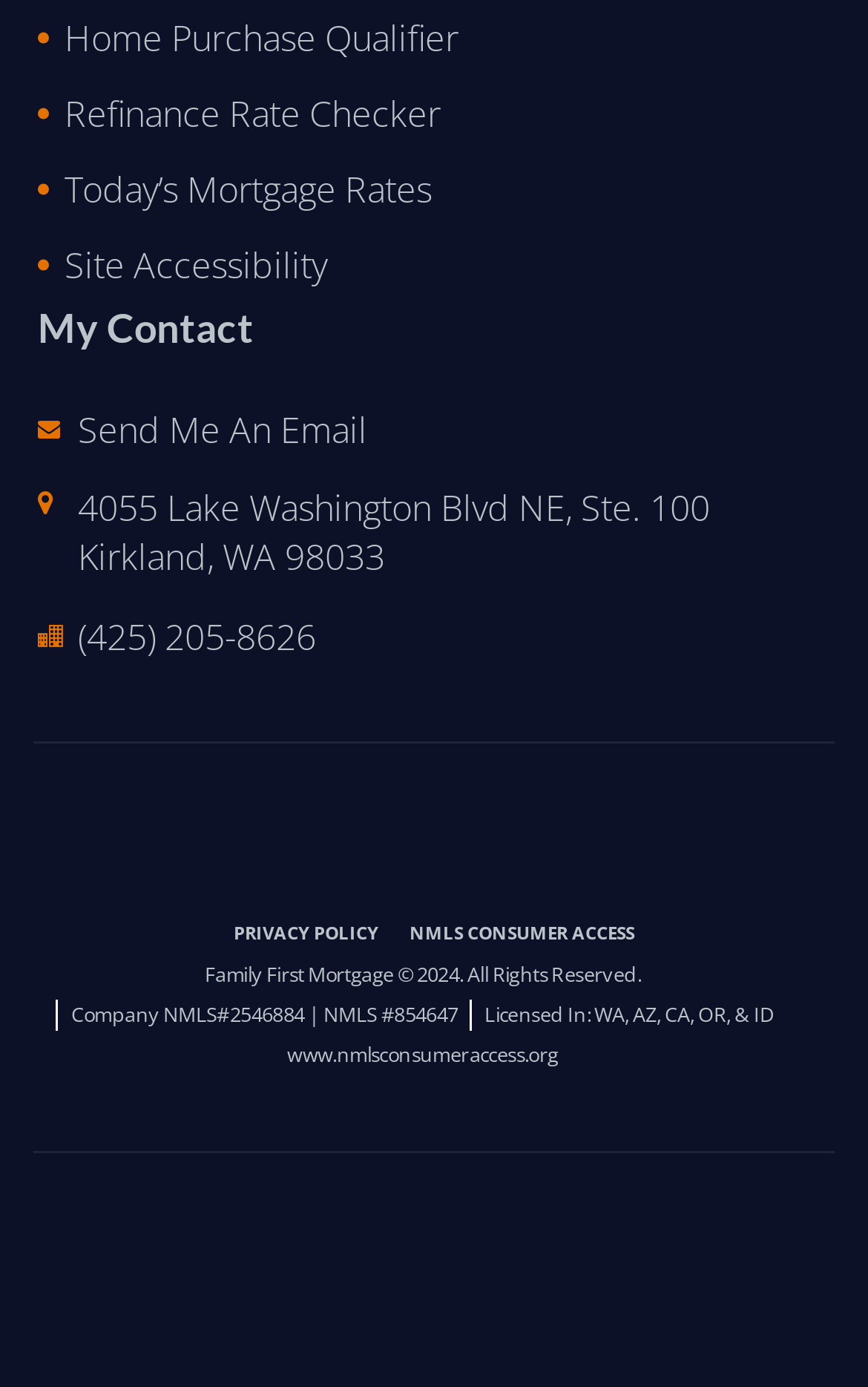Please answer the following question using a single word or phrase: What is the NMLS number mentioned on the webpage?

2546884